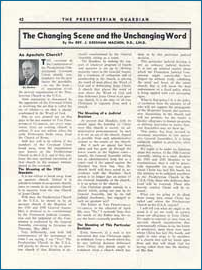Describe every aspect of the image in detail.

The image features a page from "The Presbyterian Guardian," highlighting an article by Dr. J. Gresham Machen titled "The Changing Scene and the Unchanging Word." This publication is known for addressing significant theological and cultural issues within the Presbyterian Church. The accompanying image includes a headshot of Machen and presents a structured layout with text divided into columns. The article discusses key topics relevant to the church during changing societal contexts, reflecting Machen's insights and perspectives on faith and church governance during a pivotal time in its history. The date indicated in the context of the related text is May 4, 1936, marking the historical relevance of the article.